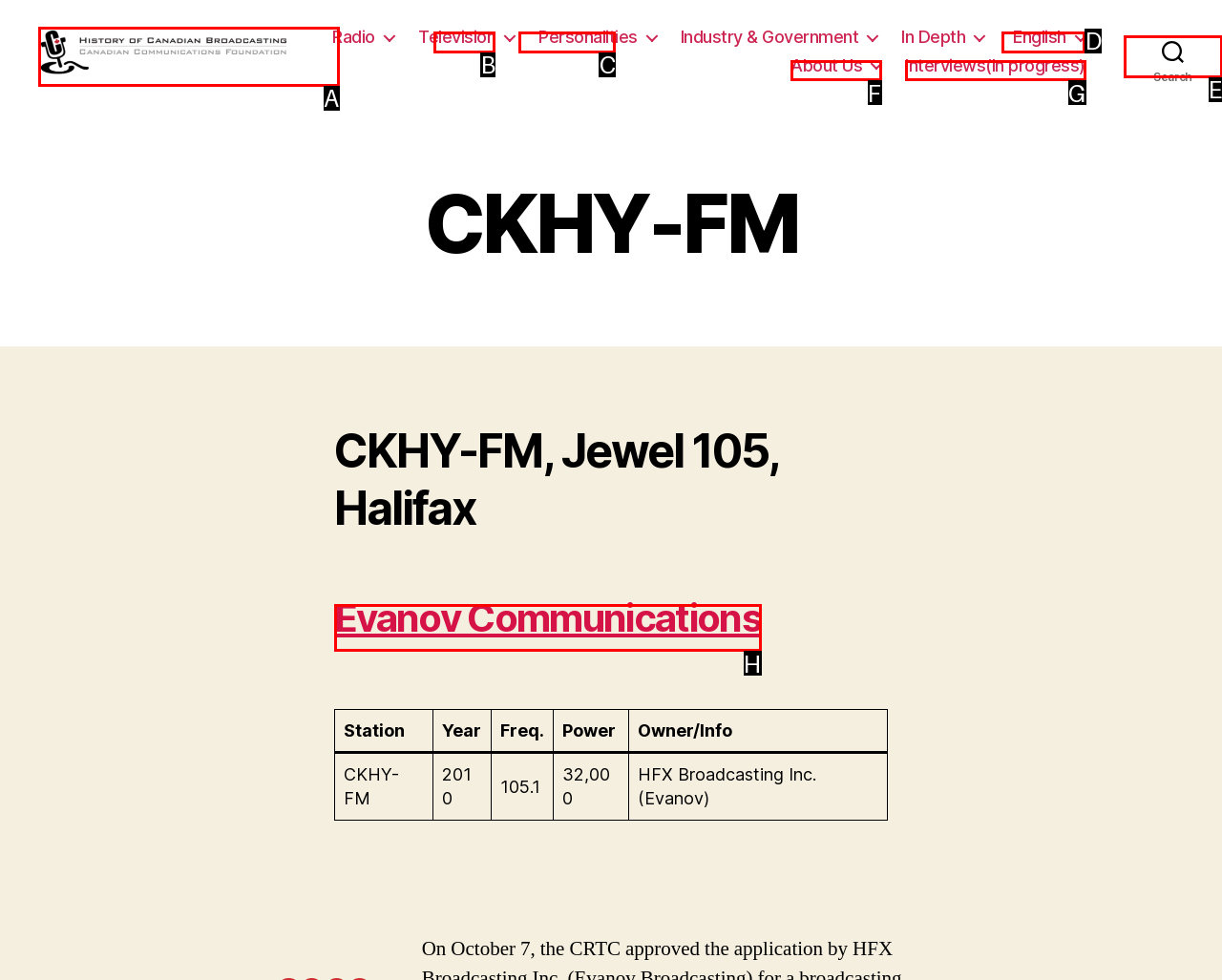Tell me which one HTML element I should click to complete the following task: Go to the Home page Answer with the option's letter from the given choices directly.

None